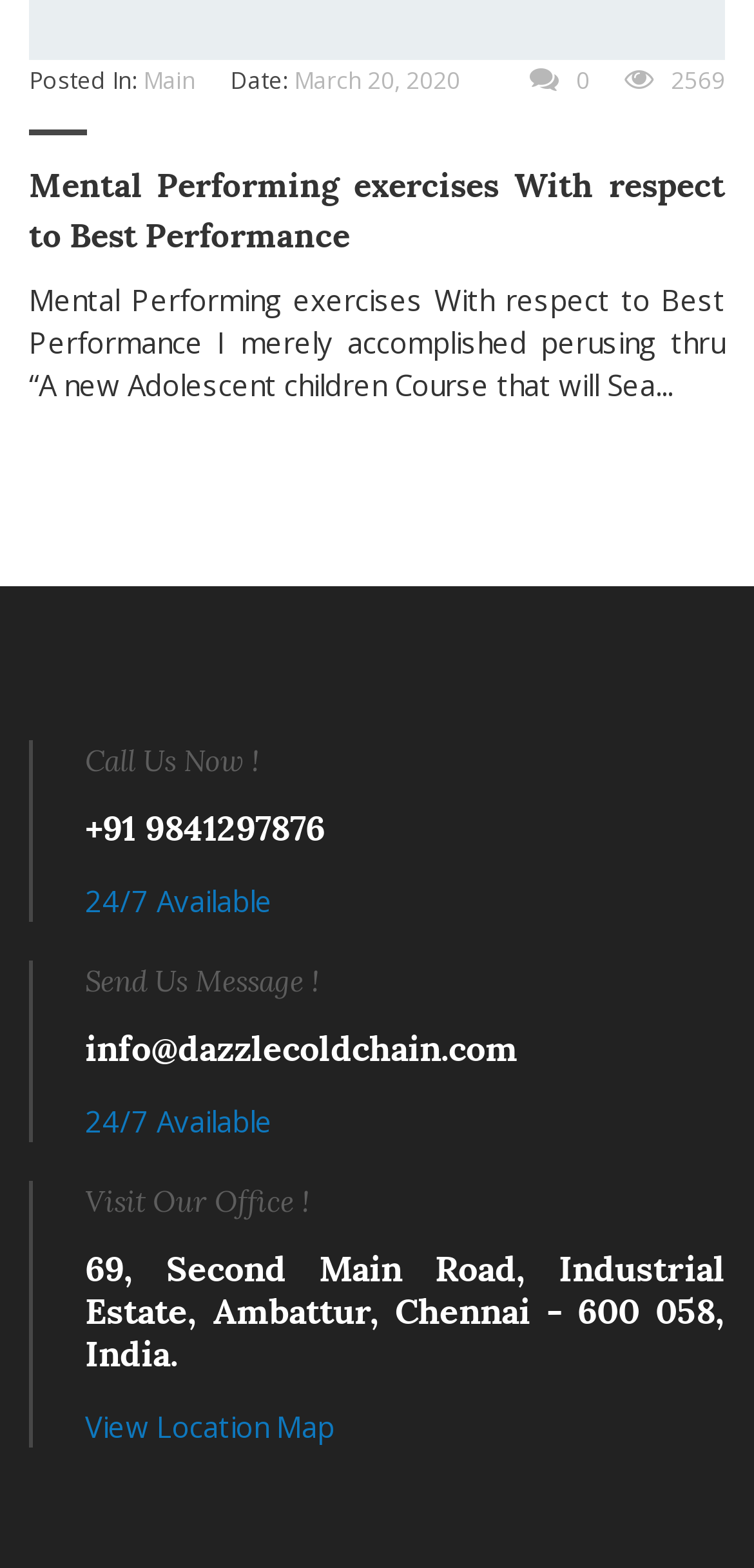Bounding box coordinates must be specified in the format (top-left x, top-left y, bottom-right x, bottom-right y). All values should be floating point numbers between 0 and 1. What are the bounding box coordinates of the UI element described as: March 20, 2020

[0.39, 0.041, 0.61, 0.062]